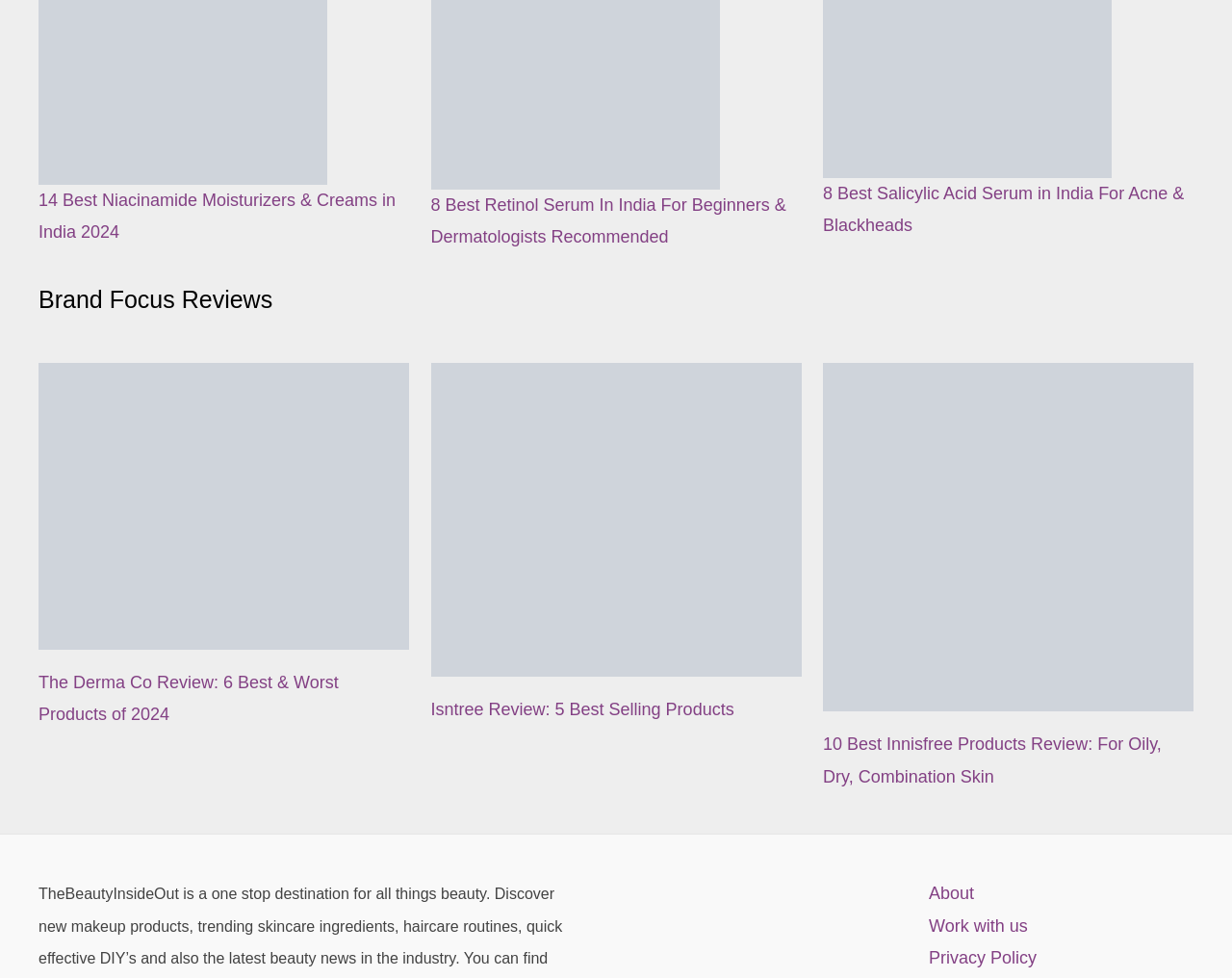What is the brand reviewed in the third link?
Examine the image and provide an in-depth answer to the question.

The third link has the text 'Isntree Review: 5 Best Selling Products', which suggests that the brand being reviewed is Isntree.